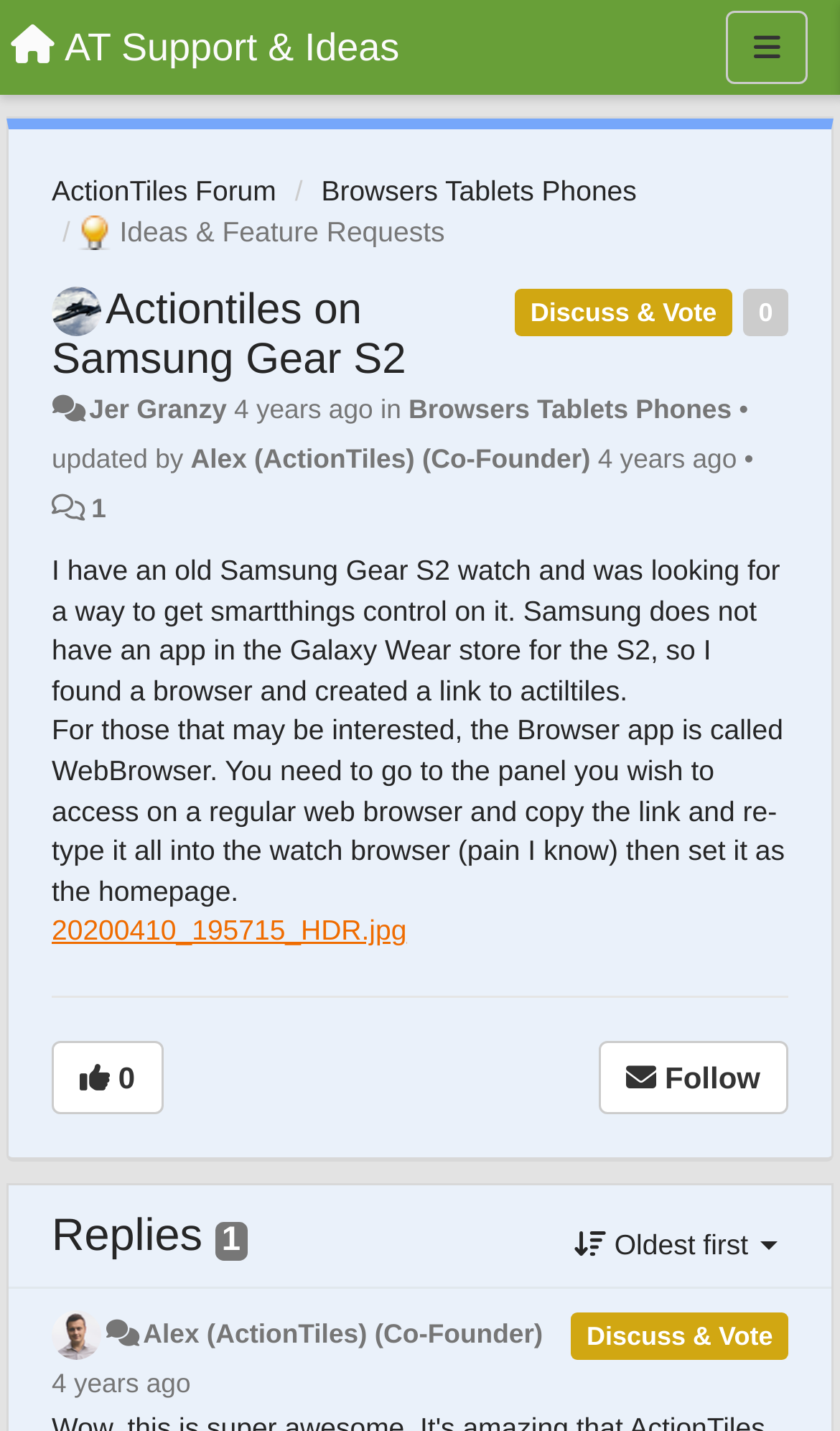Please identify the bounding box coordinates of the element's region that should be clicked to execute the following instruction: "View 'Actiontiles on Samsung Gear S2' discussion". The bounding box coordinates must be four float numbers between 0 and 1, i.e., [left, top, right, bottom].

[0.062, 0.2, 0.483, 0.268]